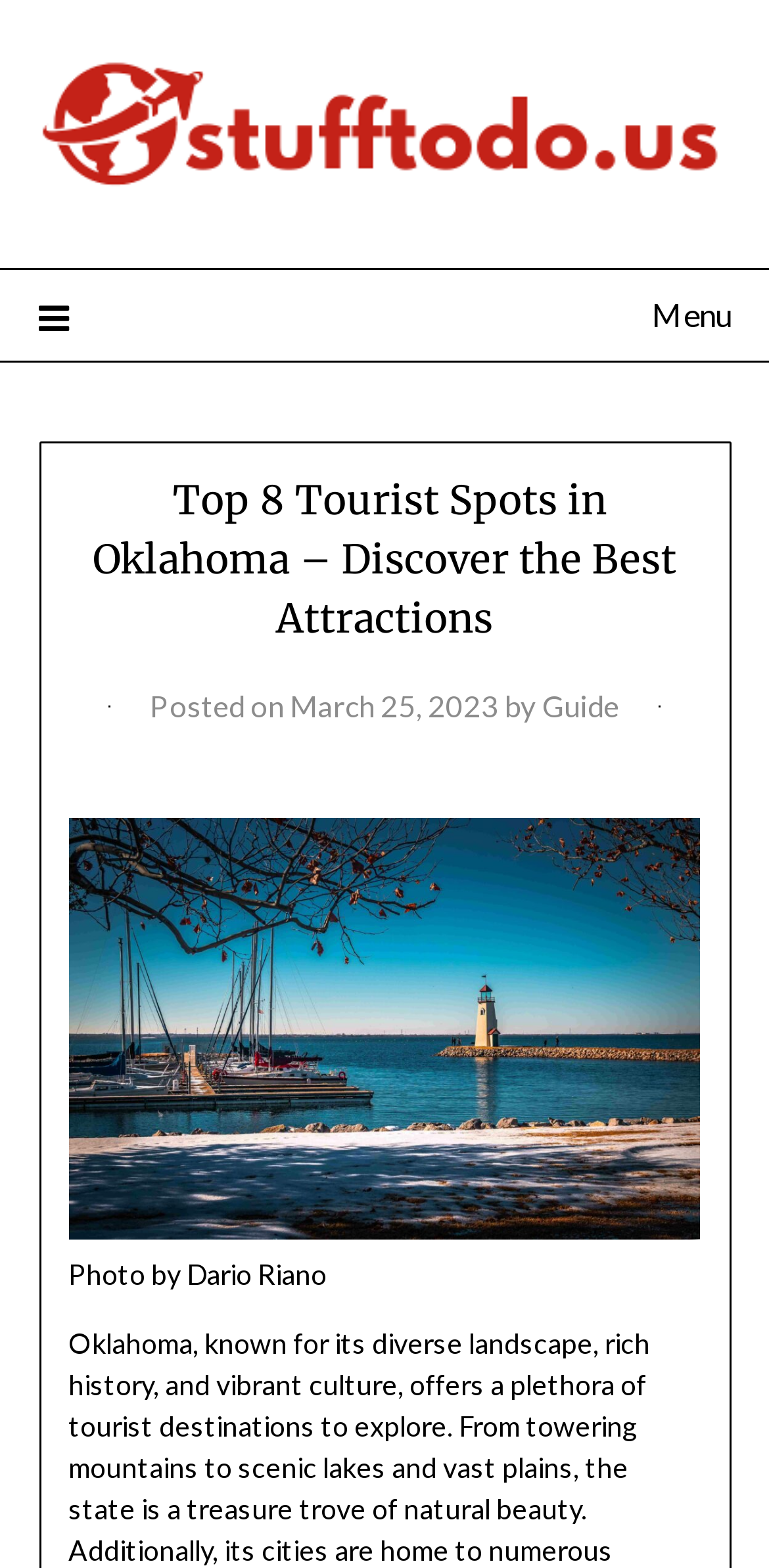Provide the bounding box coordinates of the HTML element this sentence describes: "Menu". The bounding box coordinates consist of four float numbers between 0 and 1, i.e., [left, top, right, bottom].

[0.05, 0.172, 0.95, 0.23]